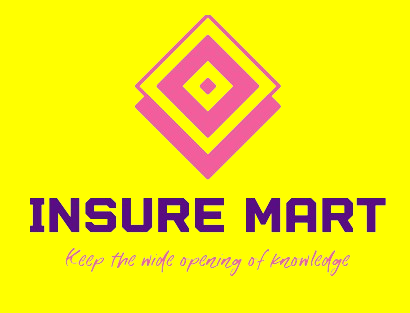What is the shape of the logo design?
Using the image, give a concise answer in the form of a single word or short phrase.

diamond